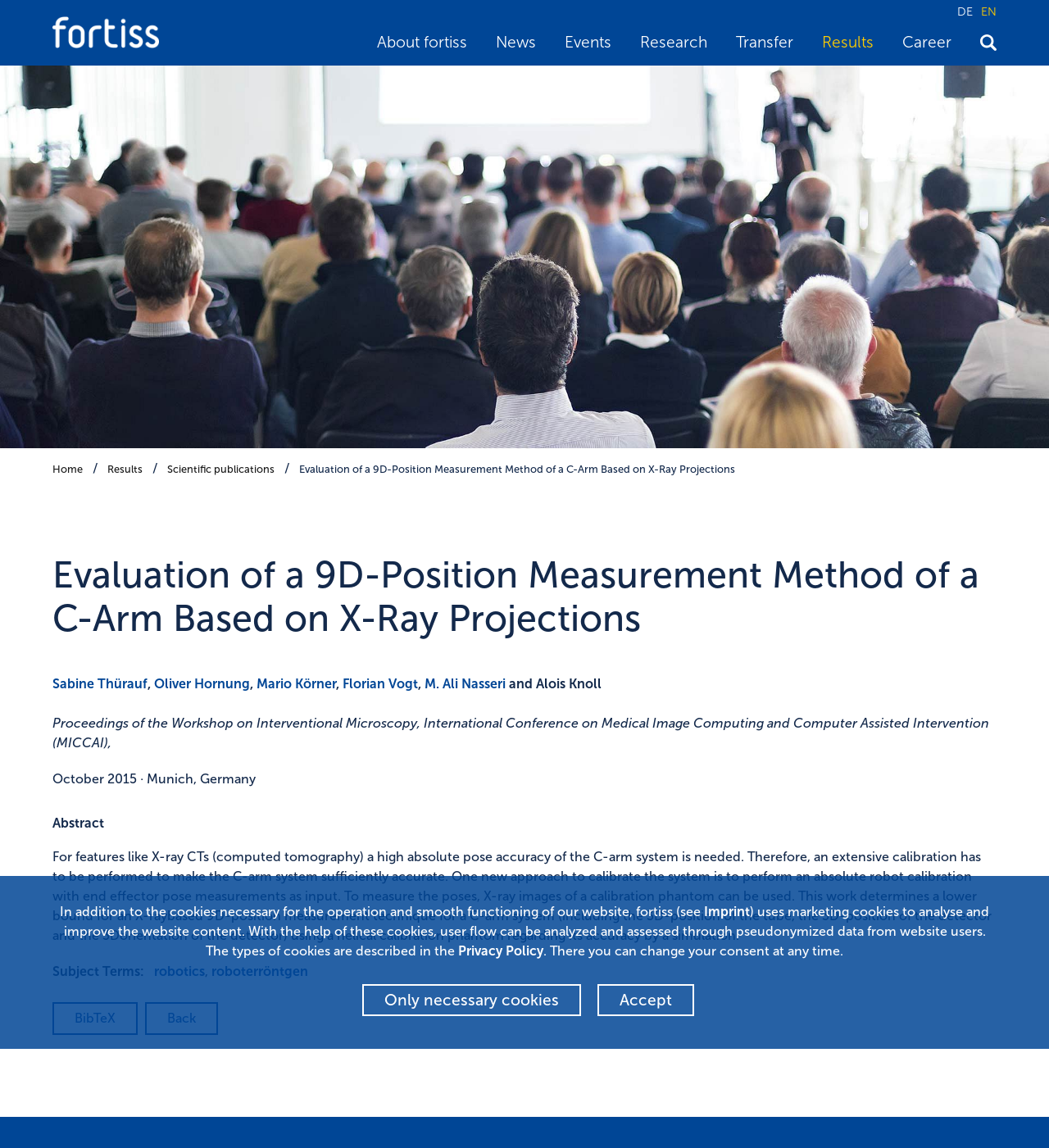Point out the bounding box coordinates of the section to click in order to follow this instruction: "go to fortiss homepage".

[0.05, 0.014, 0.152, 0.042]